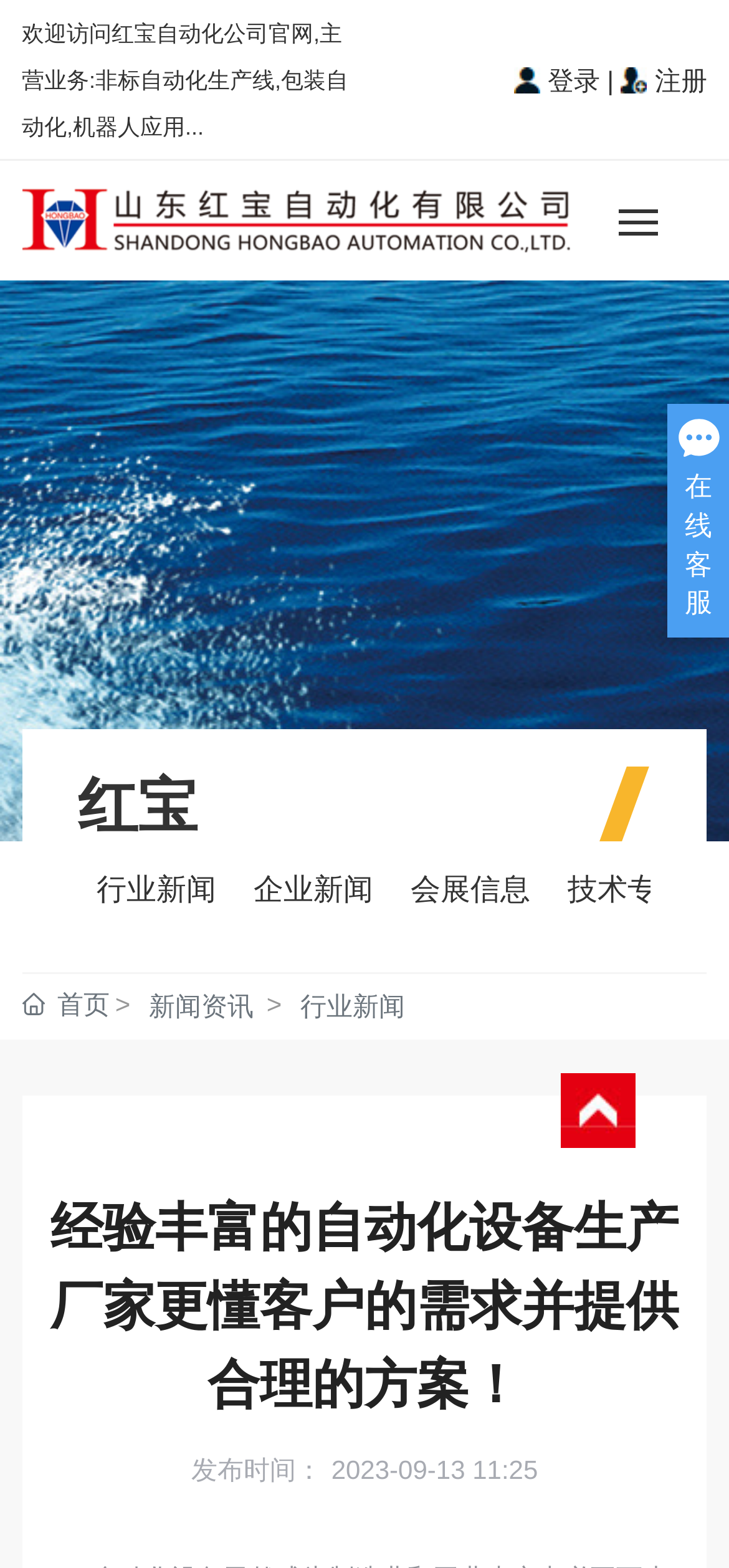What is the main business of the company?
Please give a detailed and elaborate answer to the question based on the image.

The main business of the company is described in the second StaticText element, which is located at the top of the webpage. It mentions three areas of business: 非标自动化生产线, 包装自动化, and 机器人应用.